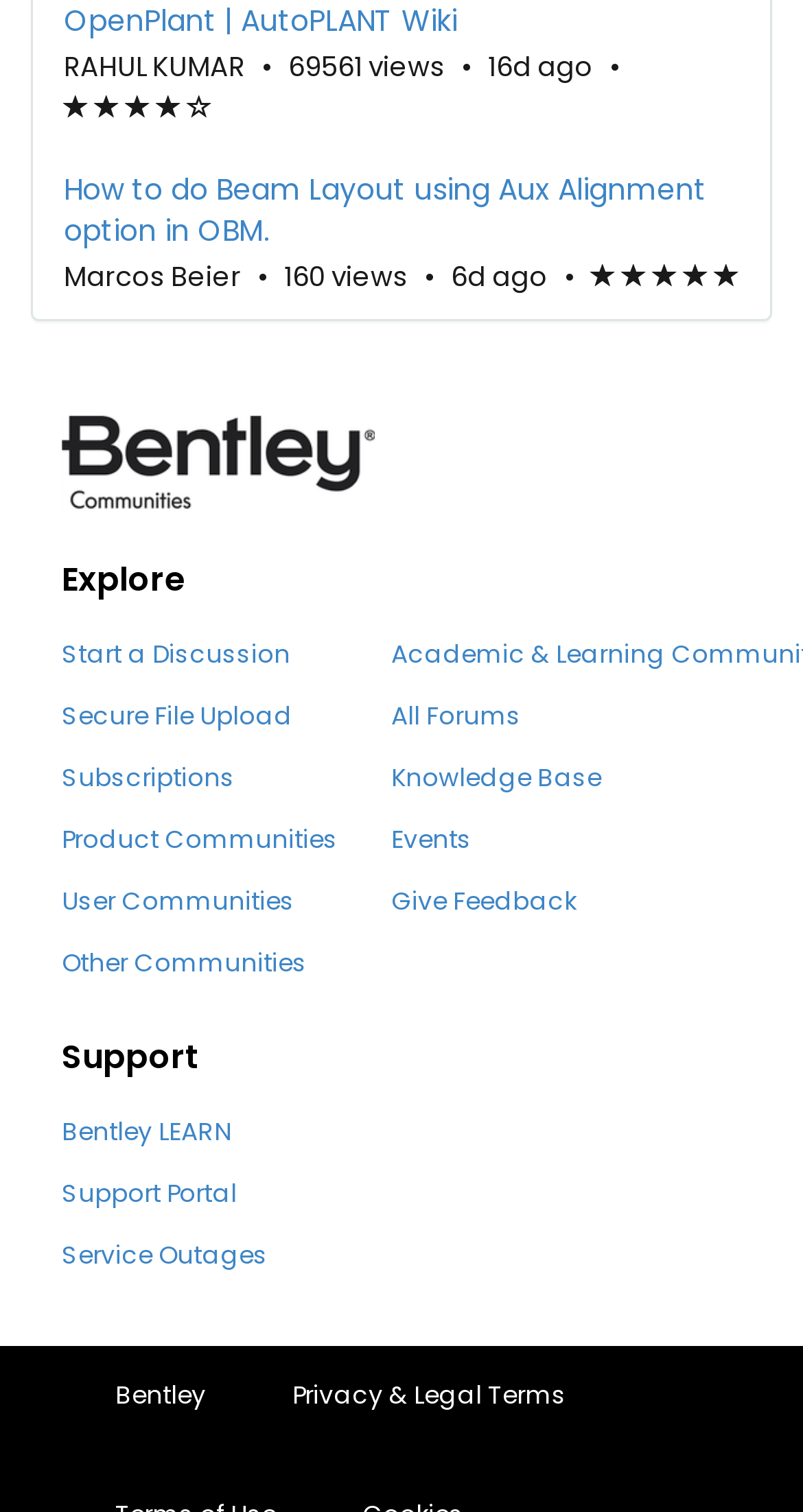Please identify the bounding box coordinates of the element's region that I should click in order to complete the following instruction: "Visit Bentley LEARN". The bounding box coordinates consist of four float numbers between 0 and 1, i.e., [left, top, right, bottom].

[0.077, 0.736, 0.287, 0.759]